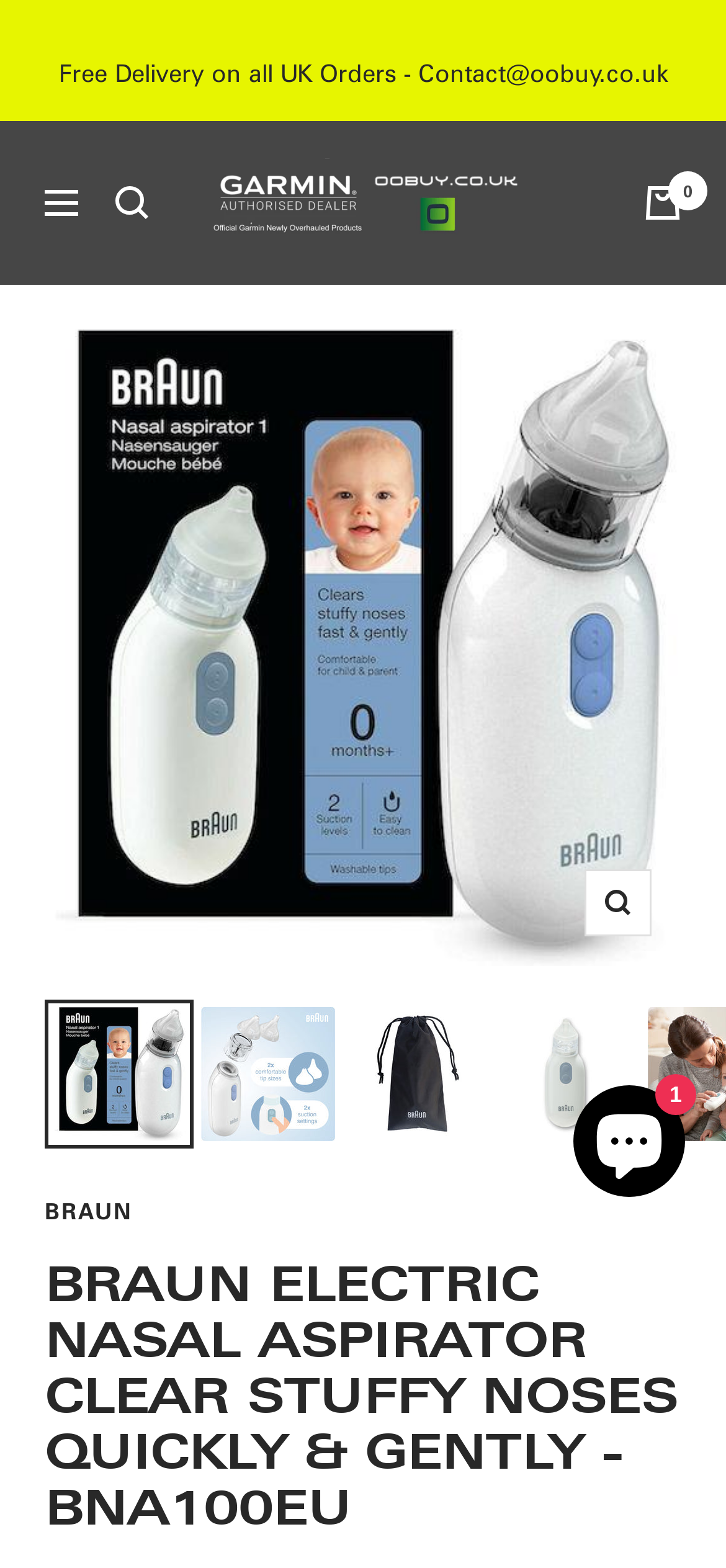Examine the image and give a thorough answer to the following question:
What is the brand of the nasal aspirator?

I found the brand name 'Braun' by looking at the image description of the product, which is 'Braun Electric Nasal Aspirator Clear Stuffy Noses Quickly & Gently - BNA100EU'. This description is associated with multiple elements on the page, including the product image and buttons.